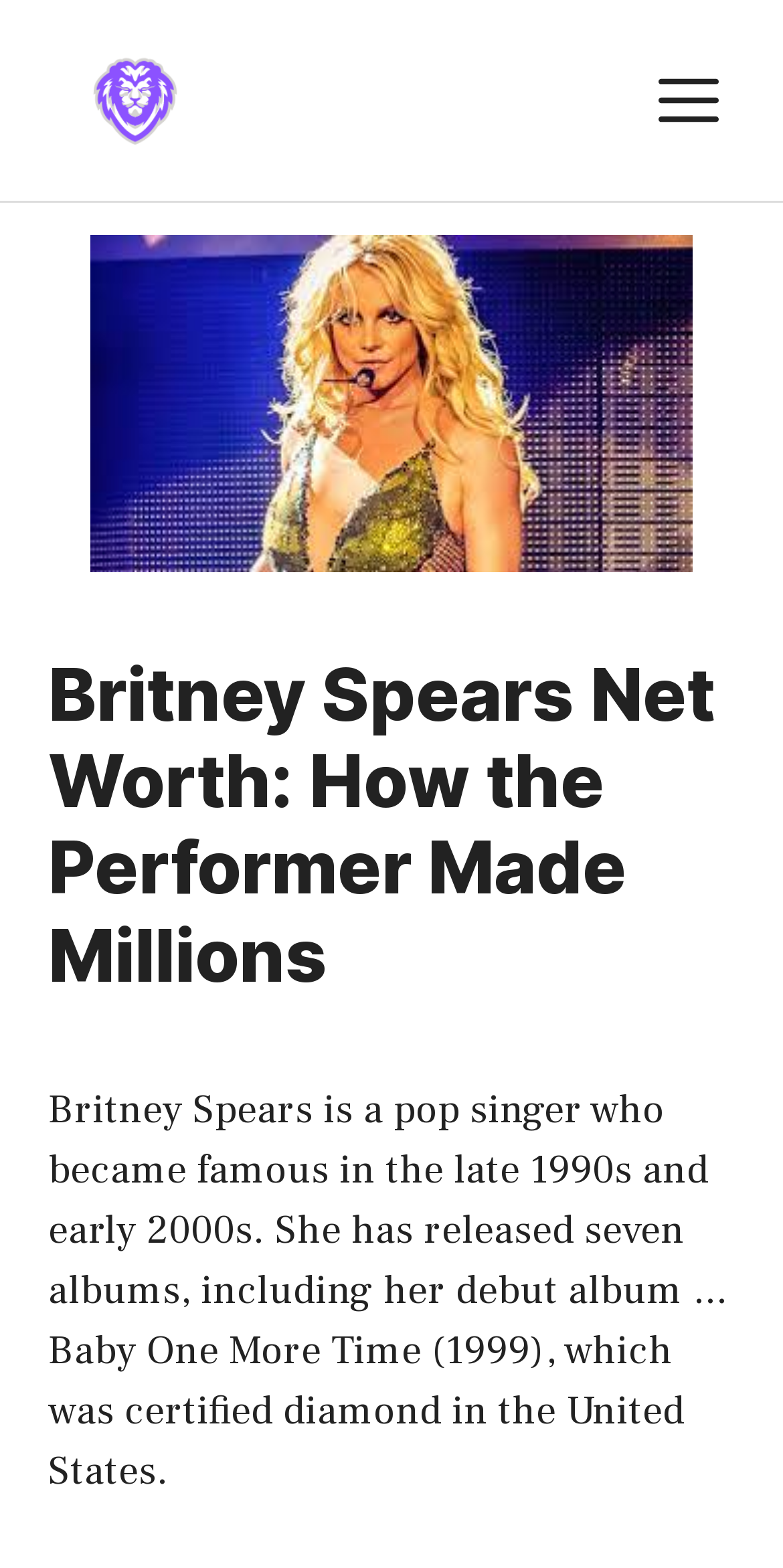What is the purpose of the 'MENU' button?
Please use the visual content to give a single word or phrase answer.

To toggle the primary menu